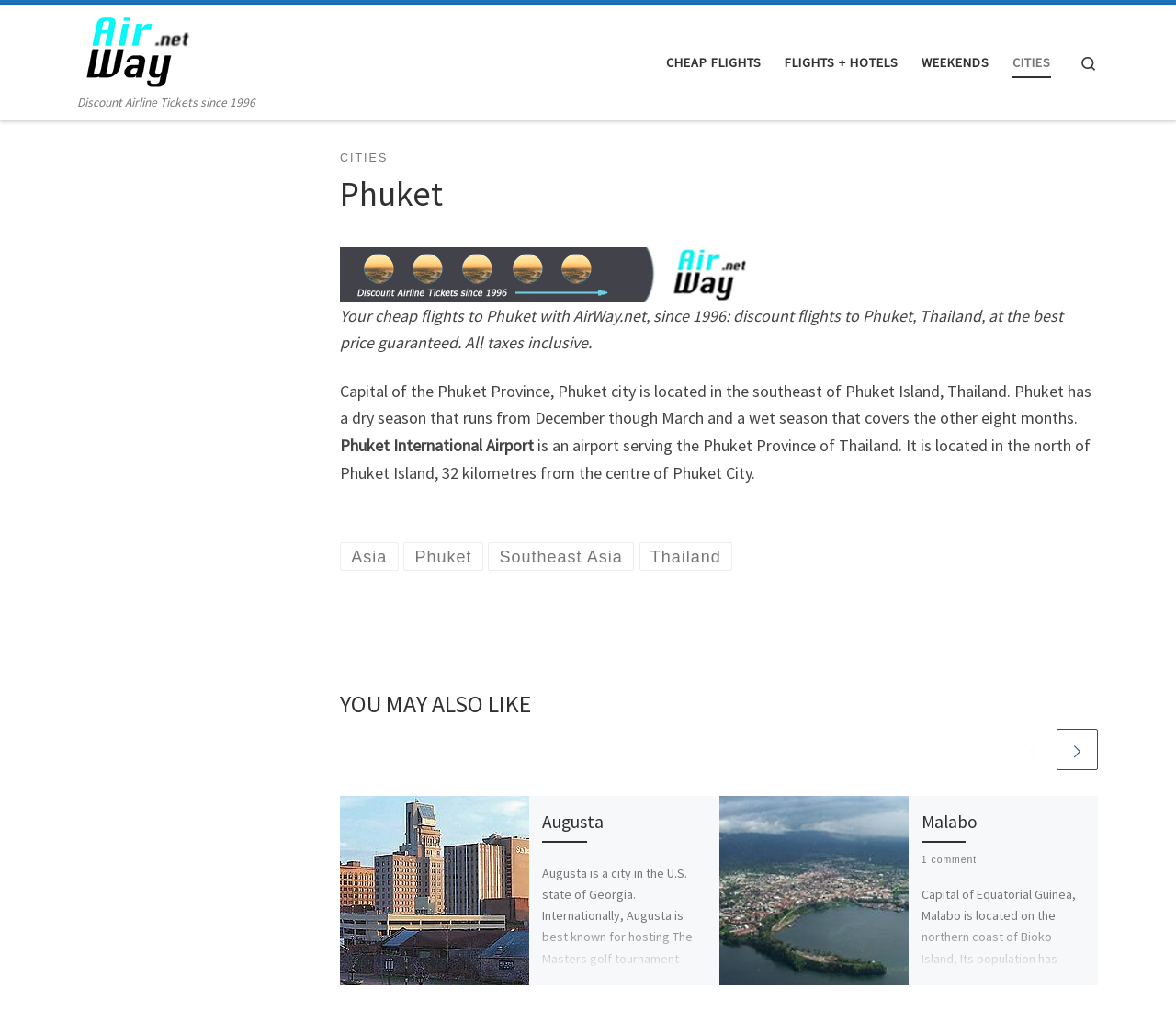What is the name of the airport serving the Phuket Province of Thailand?
Please provide a comprehensive answer based on the contents of the image.

The answer can be found in the article section of the webpage, where it is stated that 'Phuket International Airport is an airport serving the Phuket Province of Thailand.'